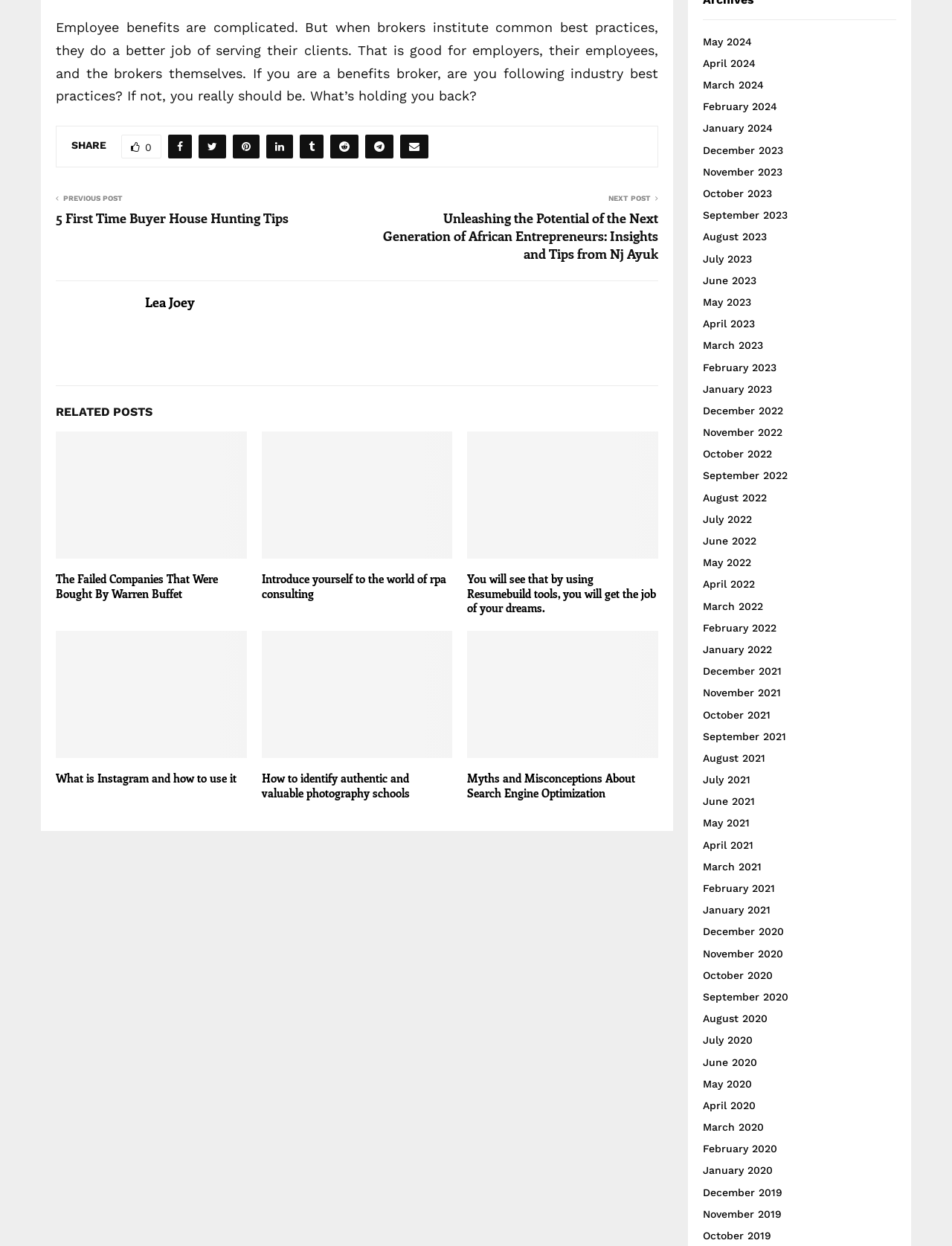What is the purpose of the links at the bottom of the page?
Answer the question with a single word or phrase, referring to the image.

To navigate to previous months